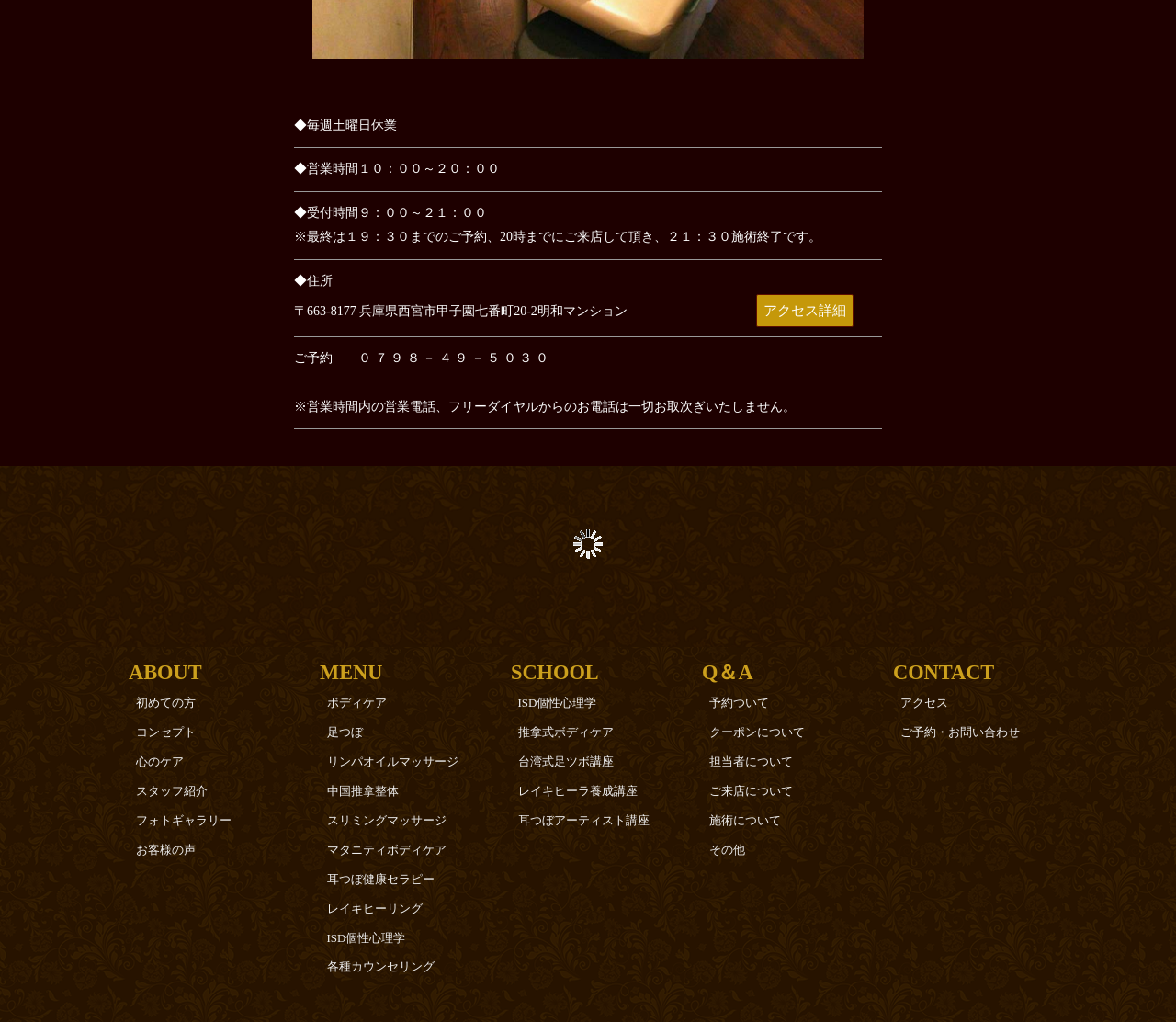Answer the question below using just one word or a short phrase: 
What are the business hours of this establishment?

10:00-20:00